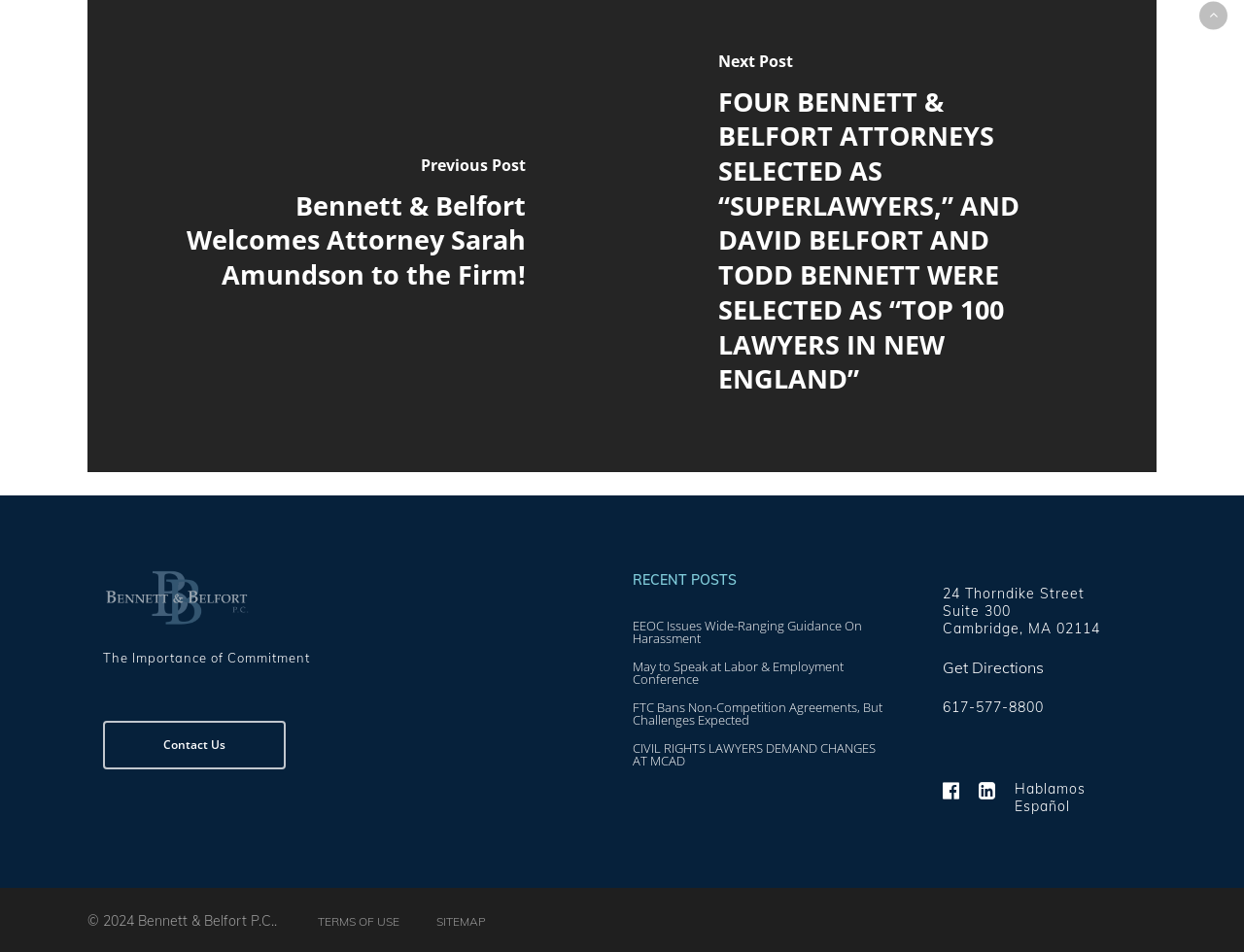What is the phone number of the law firm?
Refer to the image and give a detailed response to the question.

The phone number of the law firm can be found by looking at the link element at coordinates [0.758, 0.734, 0.839, 0.752]. This element contains the phone number of the law firm.